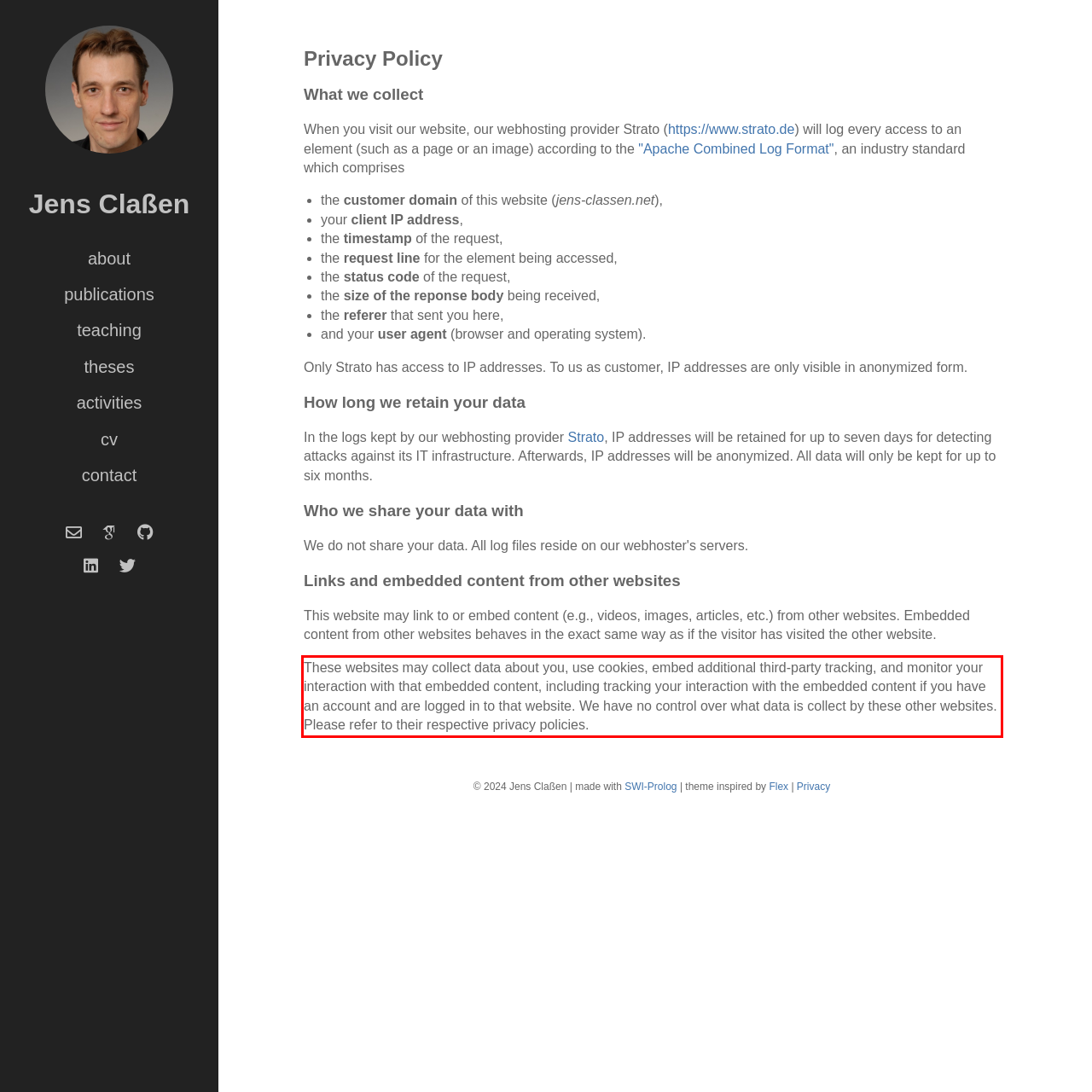You have a screenshot of a webpage with a UI element highlighted by a red bounding box. Use OCR to obtain the text within this highlighted area.

These websites may collect data about you, use cookies, embed additional third-party tracking, and monitor your interaction with that embedded content, including tracking your interaction with the embedded content if you have an account and are logged in to that website. We have no control over what data is collect by these other websites. Please refer to their respective privacy policies.